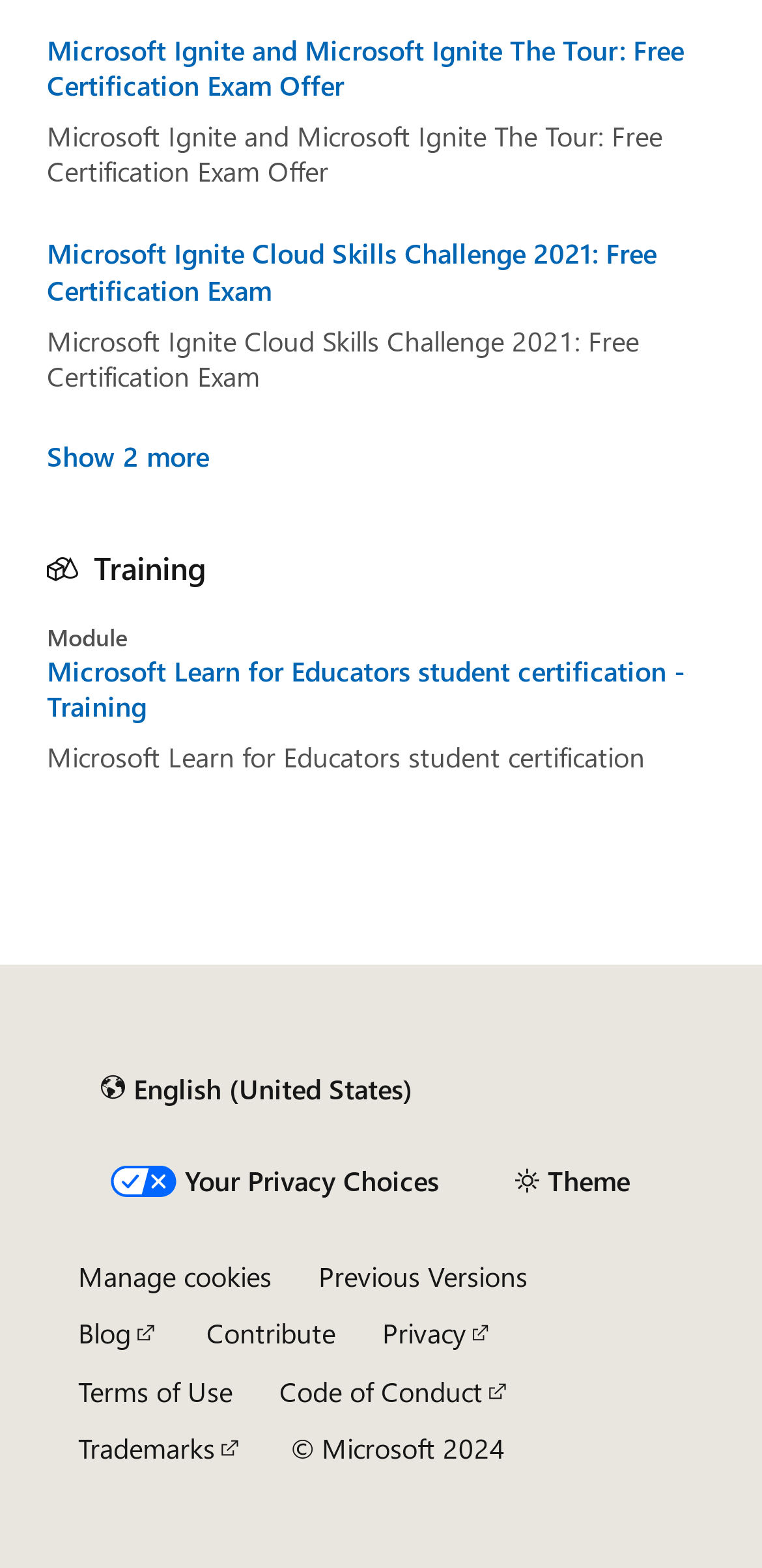Locate the bounding box coordinates of the clickable area needed to fulfill the instruction: "Visit the 'Microsoft Learn for Educators student certification - Training' page".

[0.062, 0.417, 0.938, 0.462]